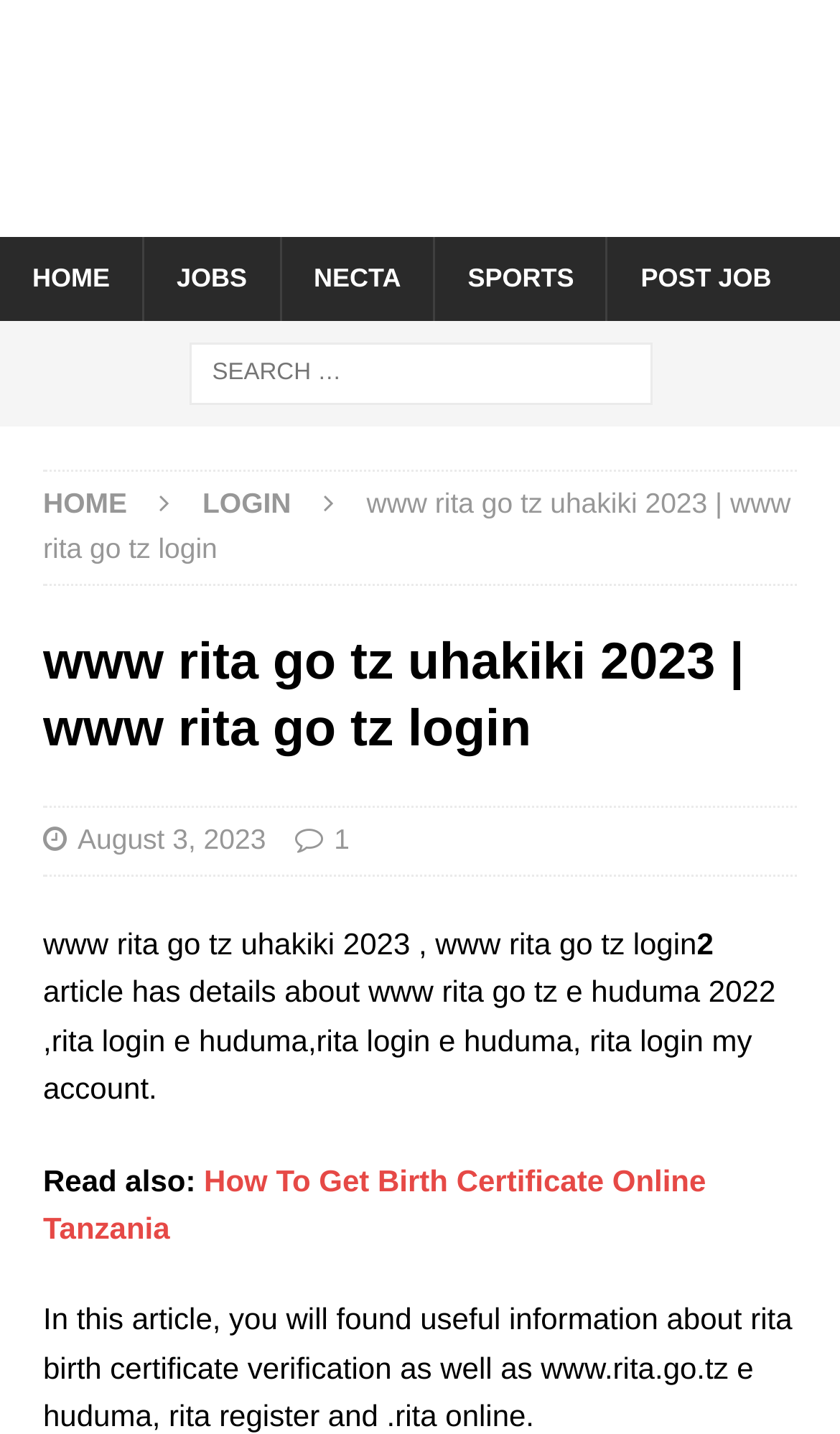Please identify the bounding box coordinates of the element that needs to be clicked to execute the following command: "Click the 'HOME' link". Provide the bounding box using four float numbers between 0 and 1, formatted as [left, top, right, bottom].

[0.0, 0.165, 0.169, 0.224]